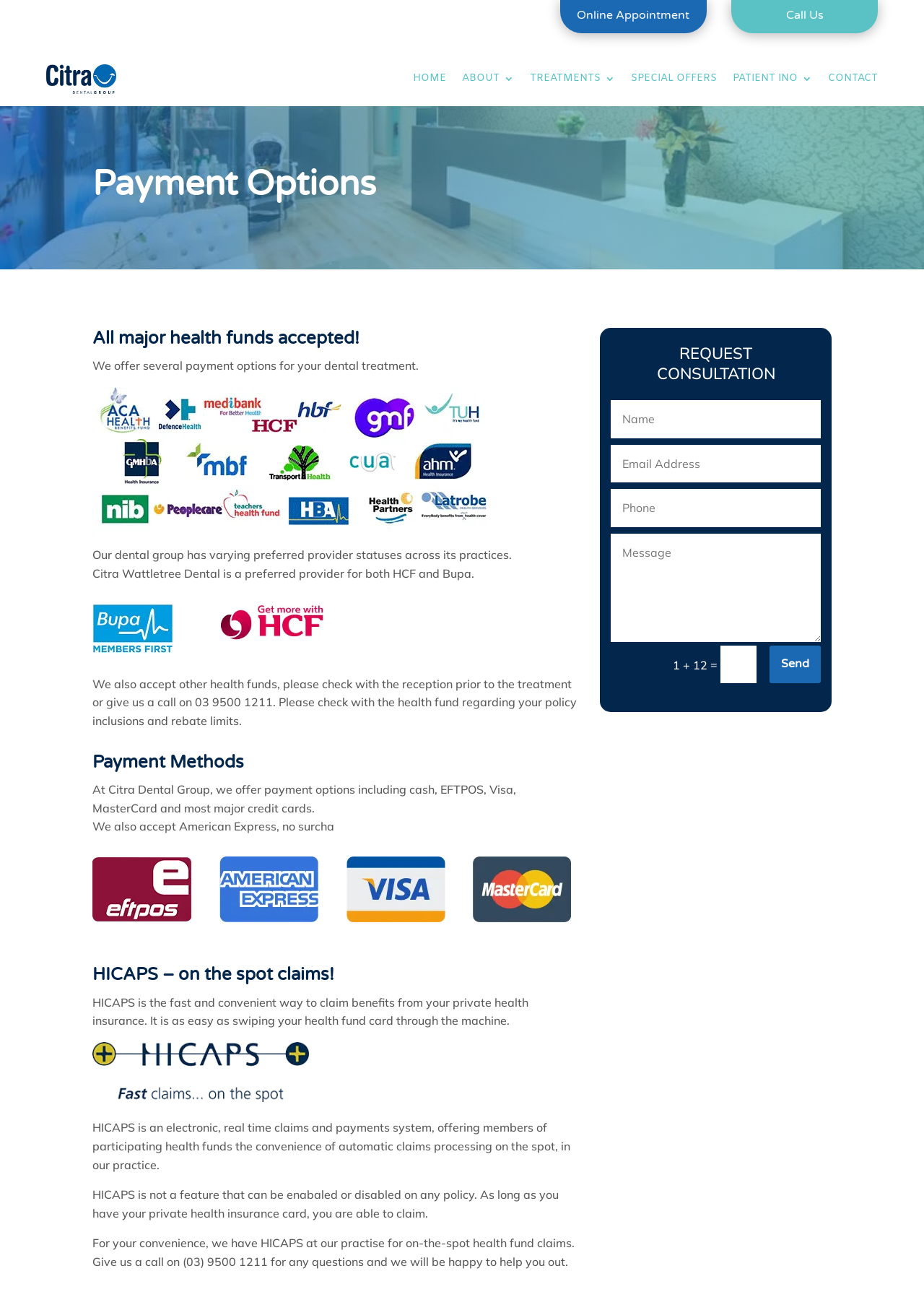Find the bounding box coordinates for the HTML element described in this sentence: "Send". Provide the coordinates as four float numbers between 0 and 1, in the format [left, top, right, bottom].

[0.833, 0.493, 0.888, 0.522]